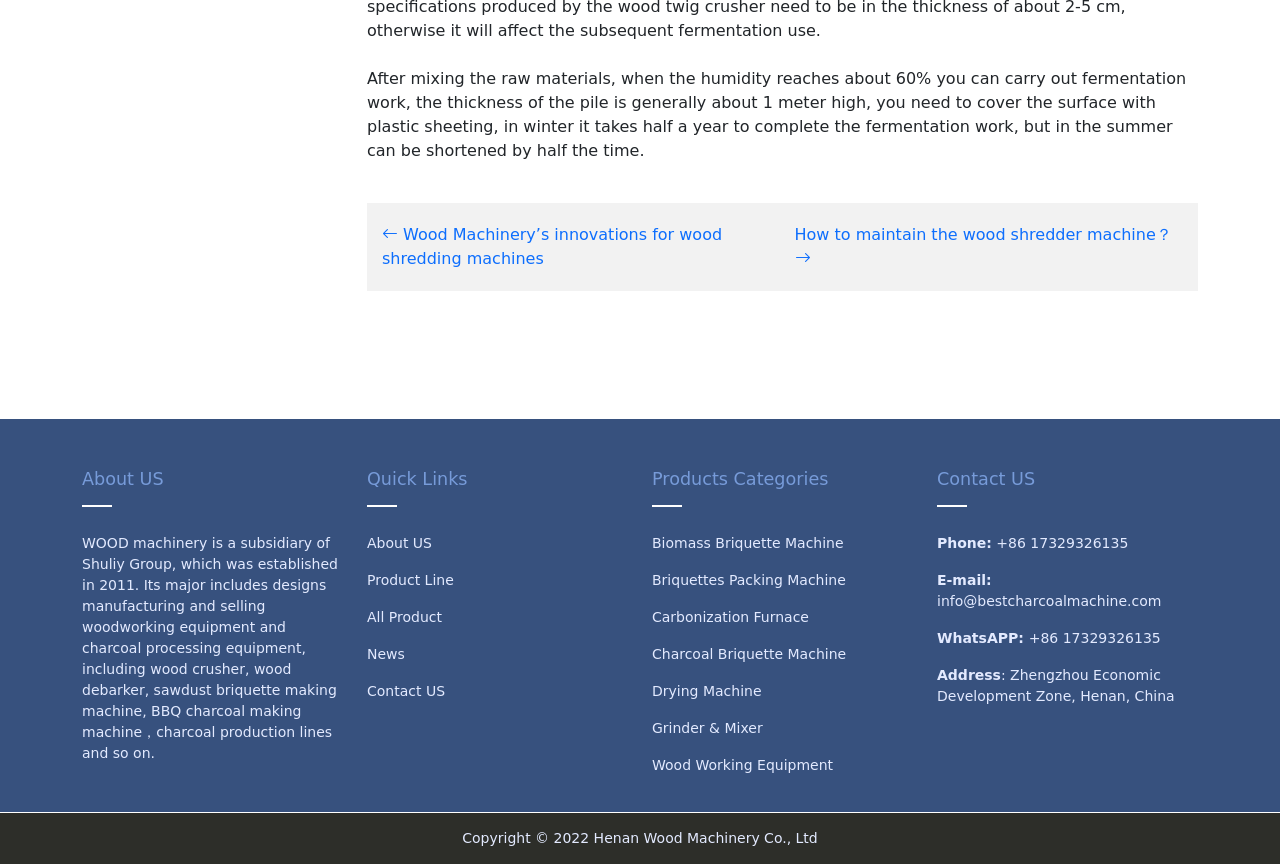Using the format (top-left x, top-left y, bottom-right x, bottom-right y), and given the element description, identify the bounding box coordinates within the screenshot: Kansas City Marketing Agency

None